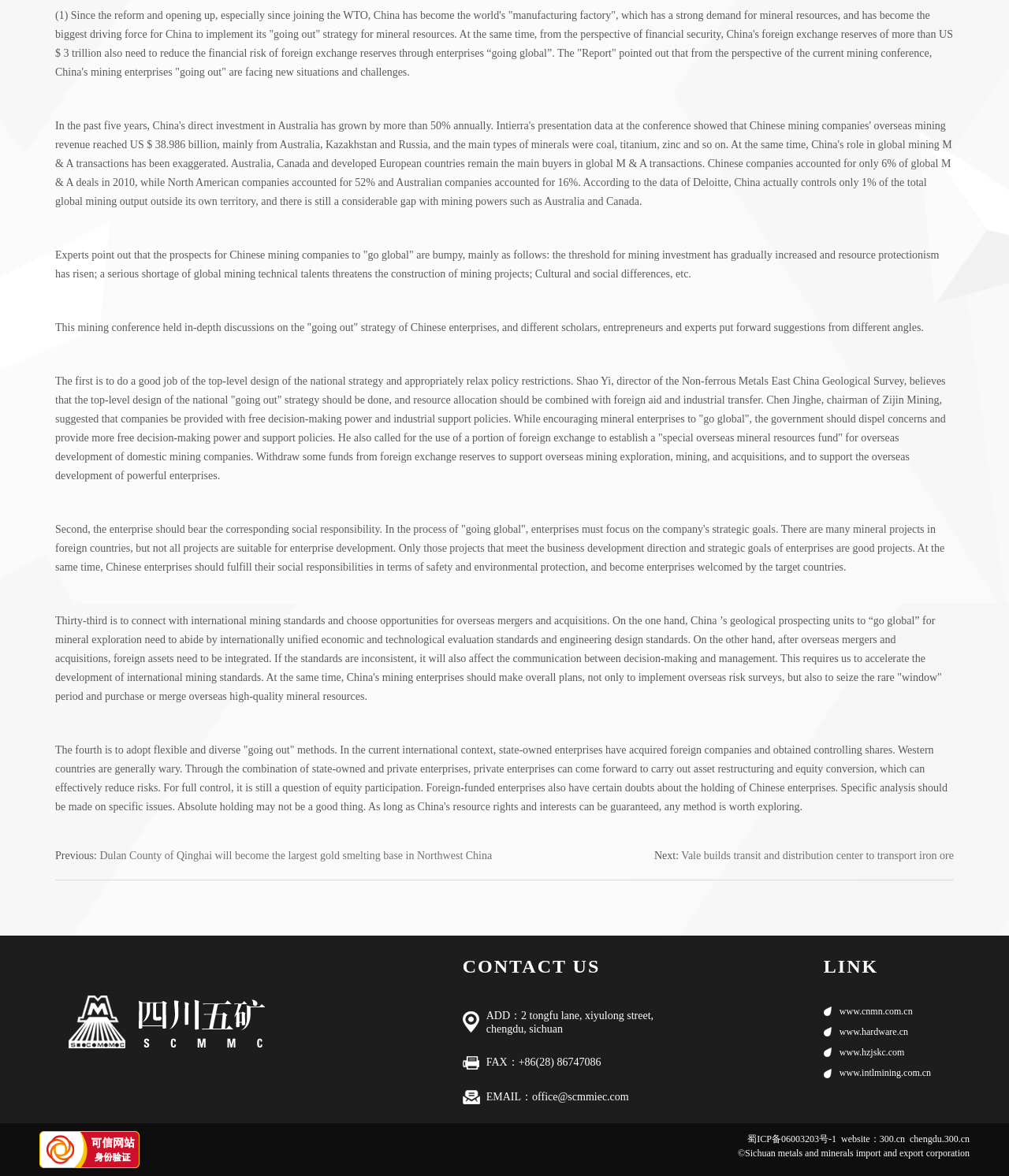Can you determine the bounding box coordinates of the area that needs to be clicked to fulfill the following instruction: "Click the link to Vale builds transit and distribution center to transport iron ore"?

[0.675, 0.723, 0.945, 0.733]